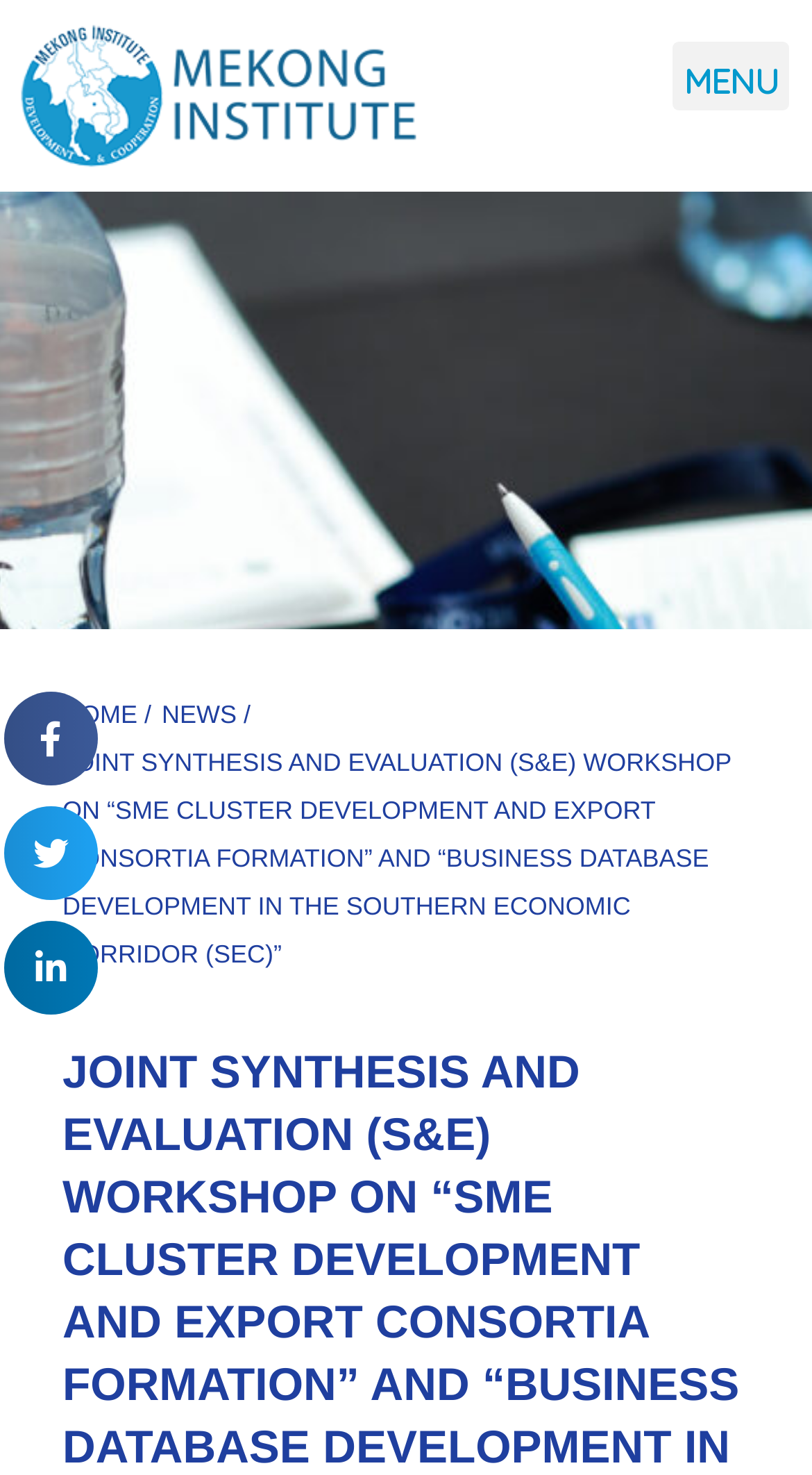Reply to the question with a single word or phrase:
What is the name of the institute hosting the workshop?

Mekong Institute